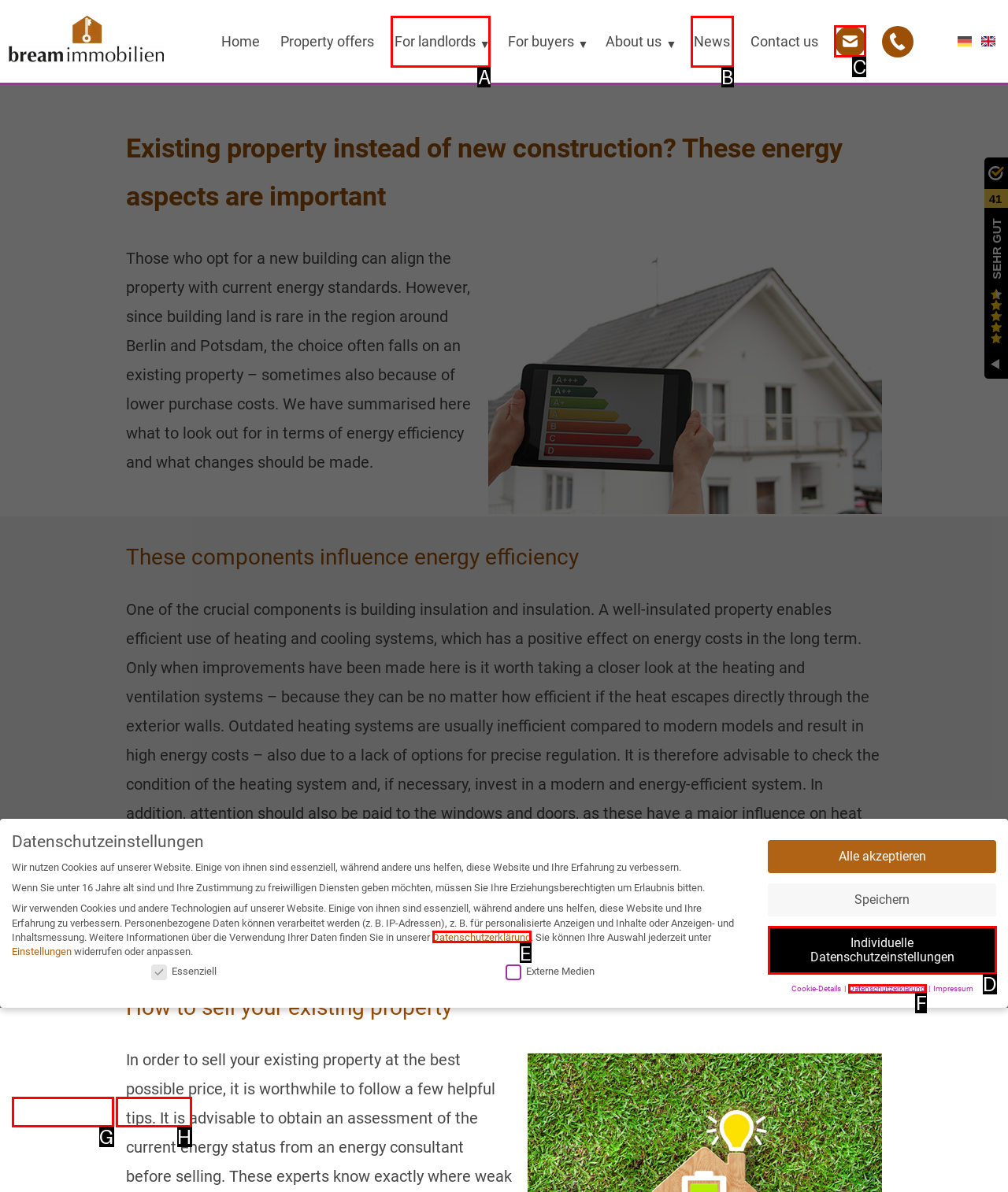Identify the HTML element that corresponds to the description: Individuelle Datenschutzeinstellungen
Provide the letter of the matching option from the given choices directly.

D